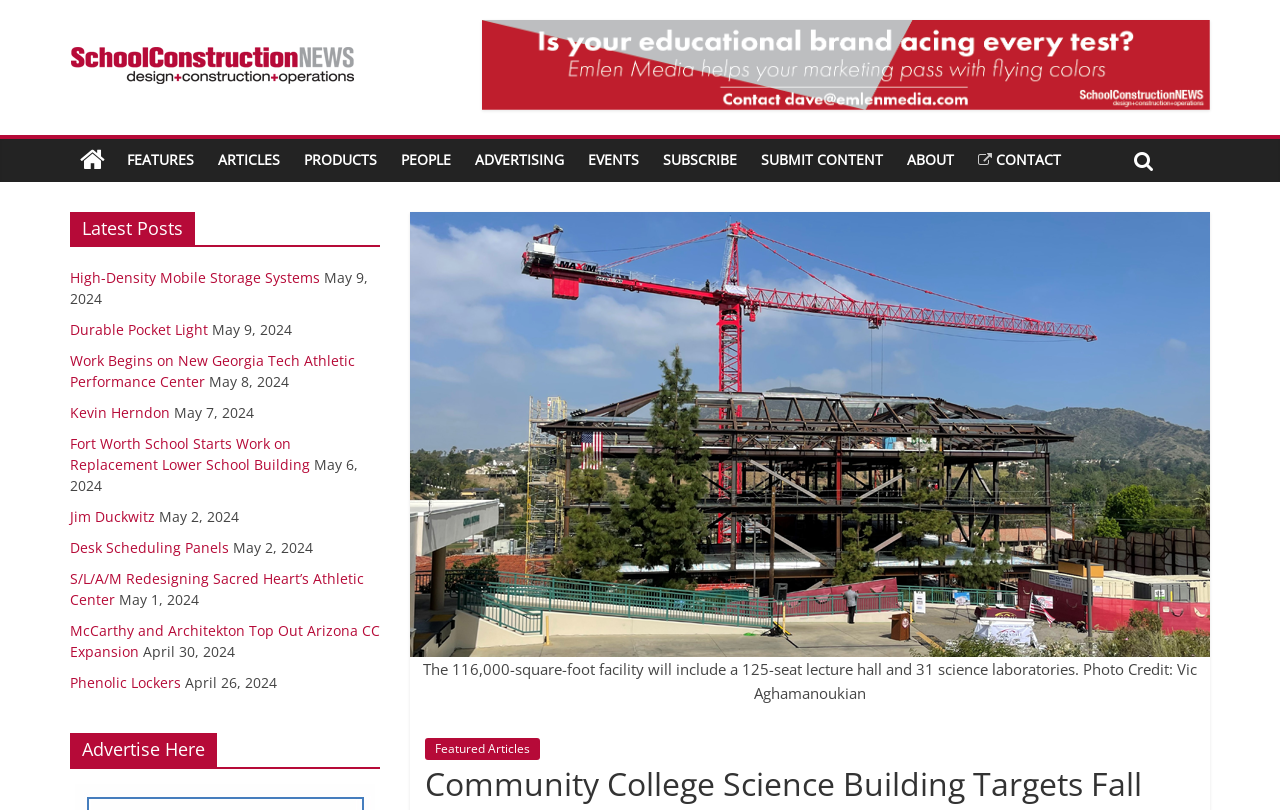What is the topic of the webpage? Examine the screenshot and reply using just one word or a brief phrase.

School Construction News